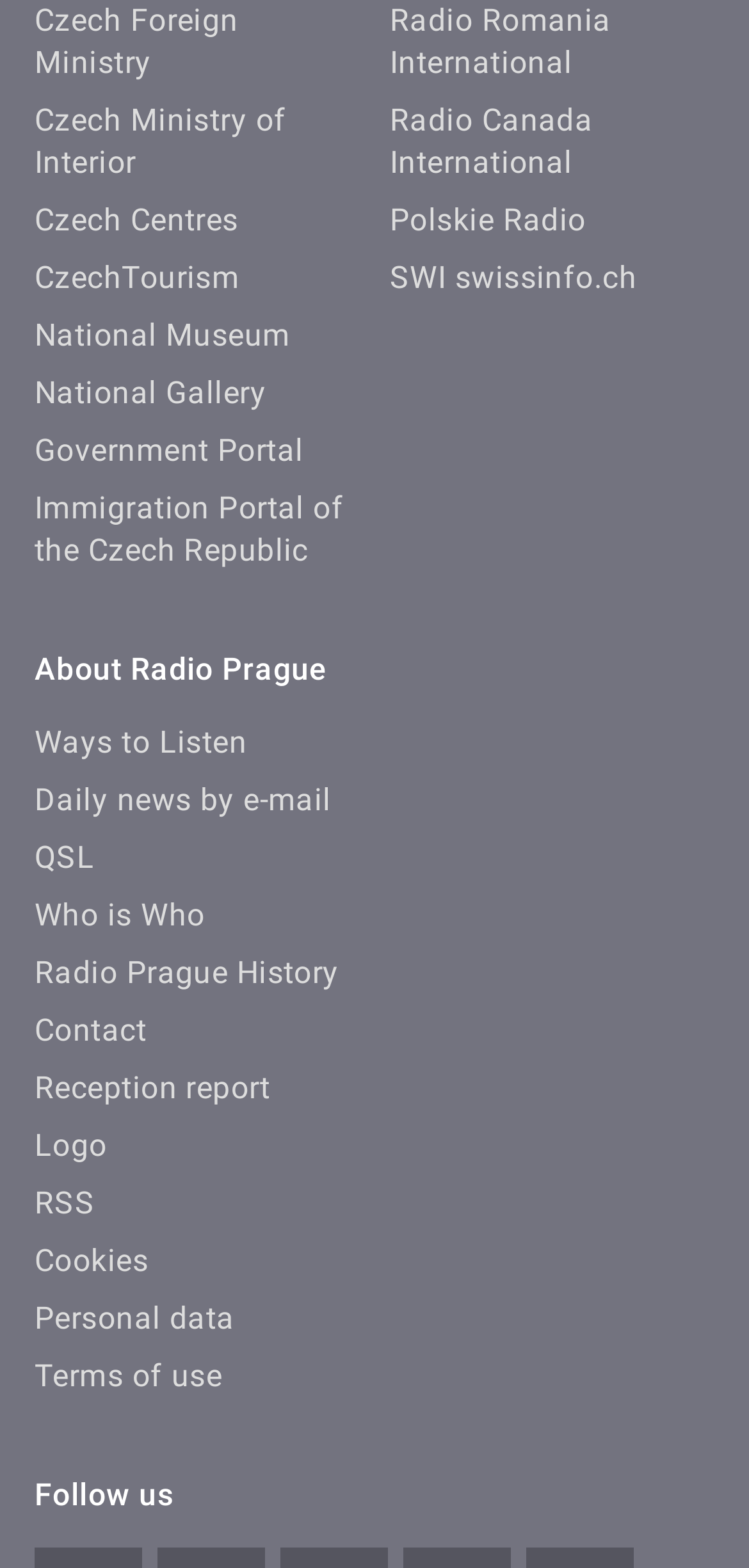Please identify the bounding box coordinates of the element's region that should be clicked to execute the following instruction: "Get daily news by e-mail". The bounding box coordinates must be four float numbers between 0 and 1, i.e., [left, top, right, bottom].

[0.046, 0.499, 0.443, 0.522]